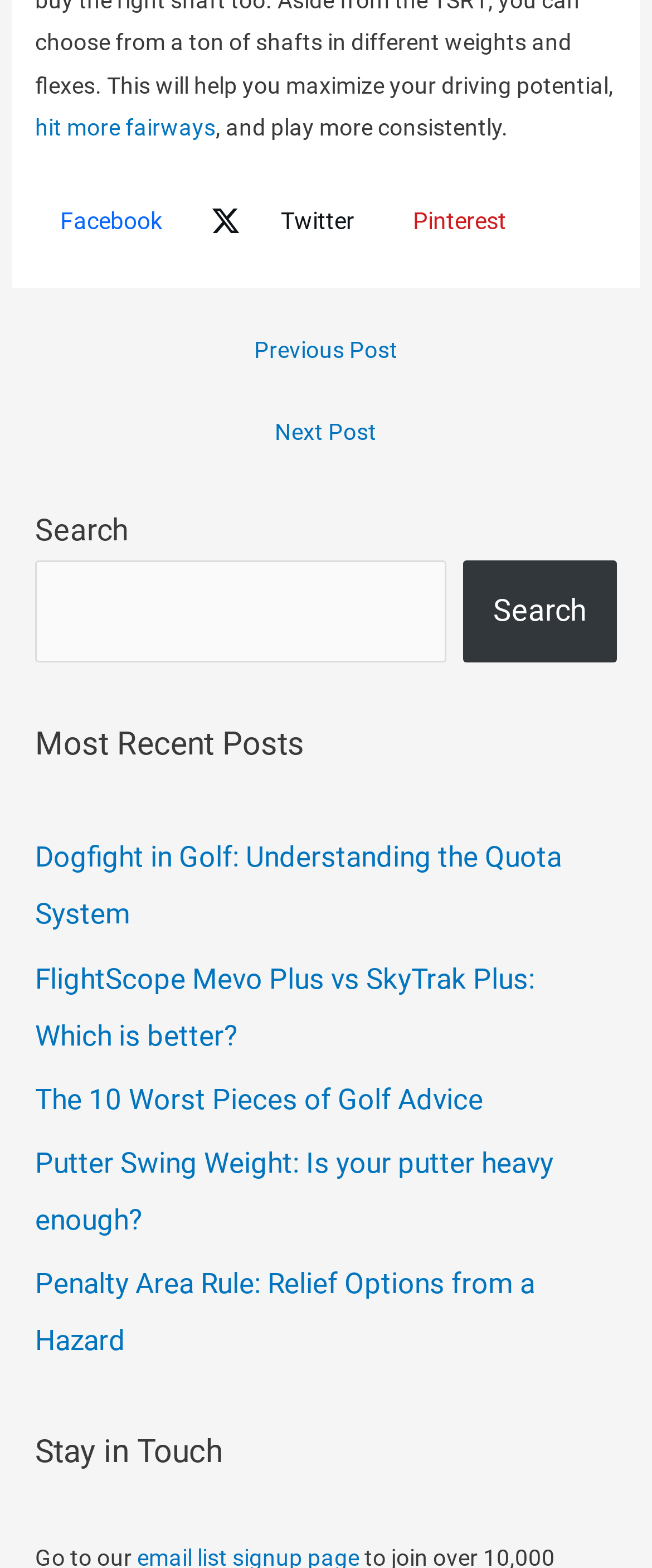Determine the bounding box coordinates of the region I should click to achieve the following instruction: "Stay in touch". Ensure the bounding box coordinates are four float numbers between 0 and 1, i.e., [left, top, right, bottom].

[0.054, 0.914, 0.946, 0.938]